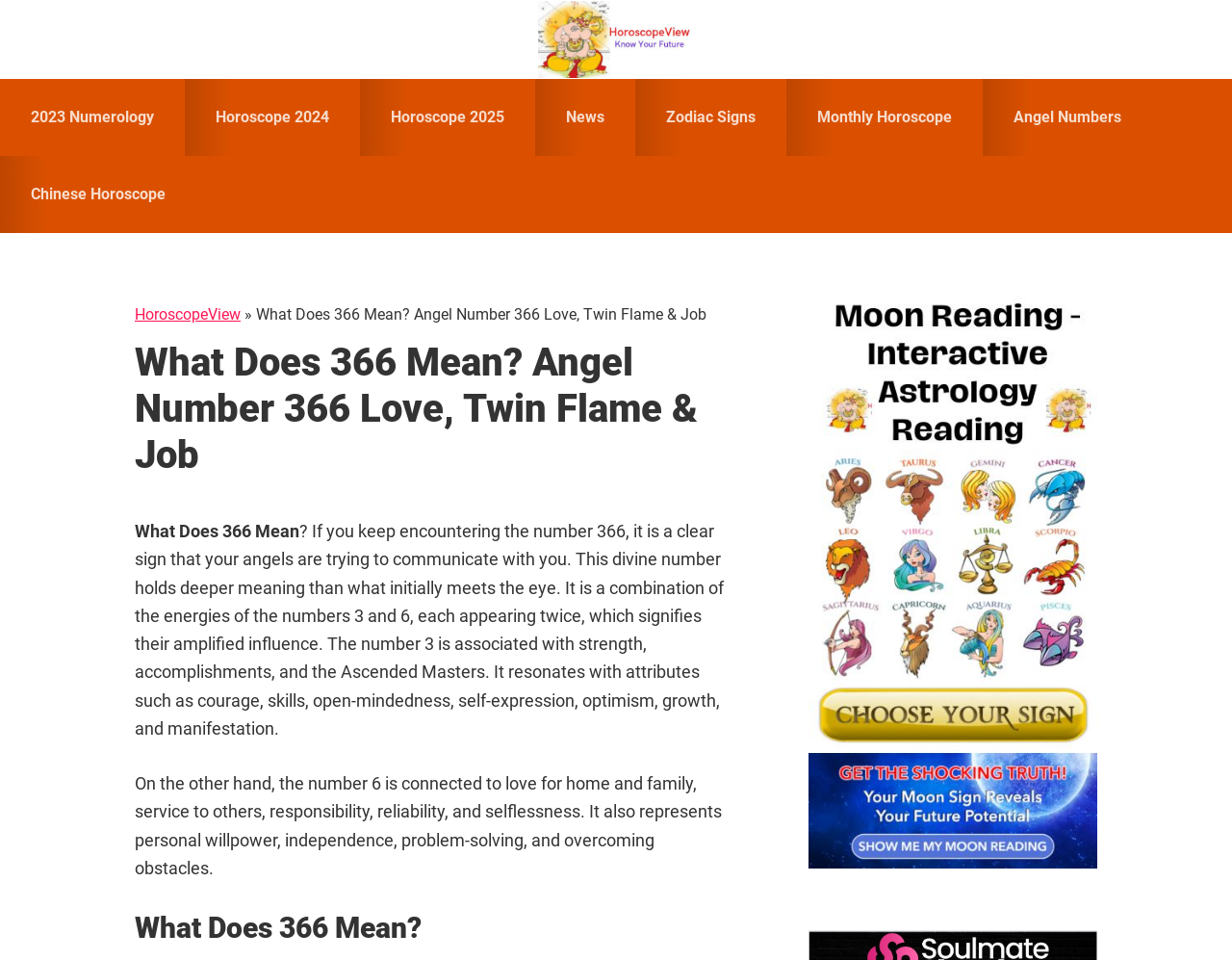Can you identify the bounding box coordinates of the clickable region needed to carry out this instruction: 'View 'Monthly Horoscope''? The coordinates should be four float numbers within the range of 0 to 1, stated as [left, top, right, bottom].

[0.638, 0.082, 0.798, 0.162]